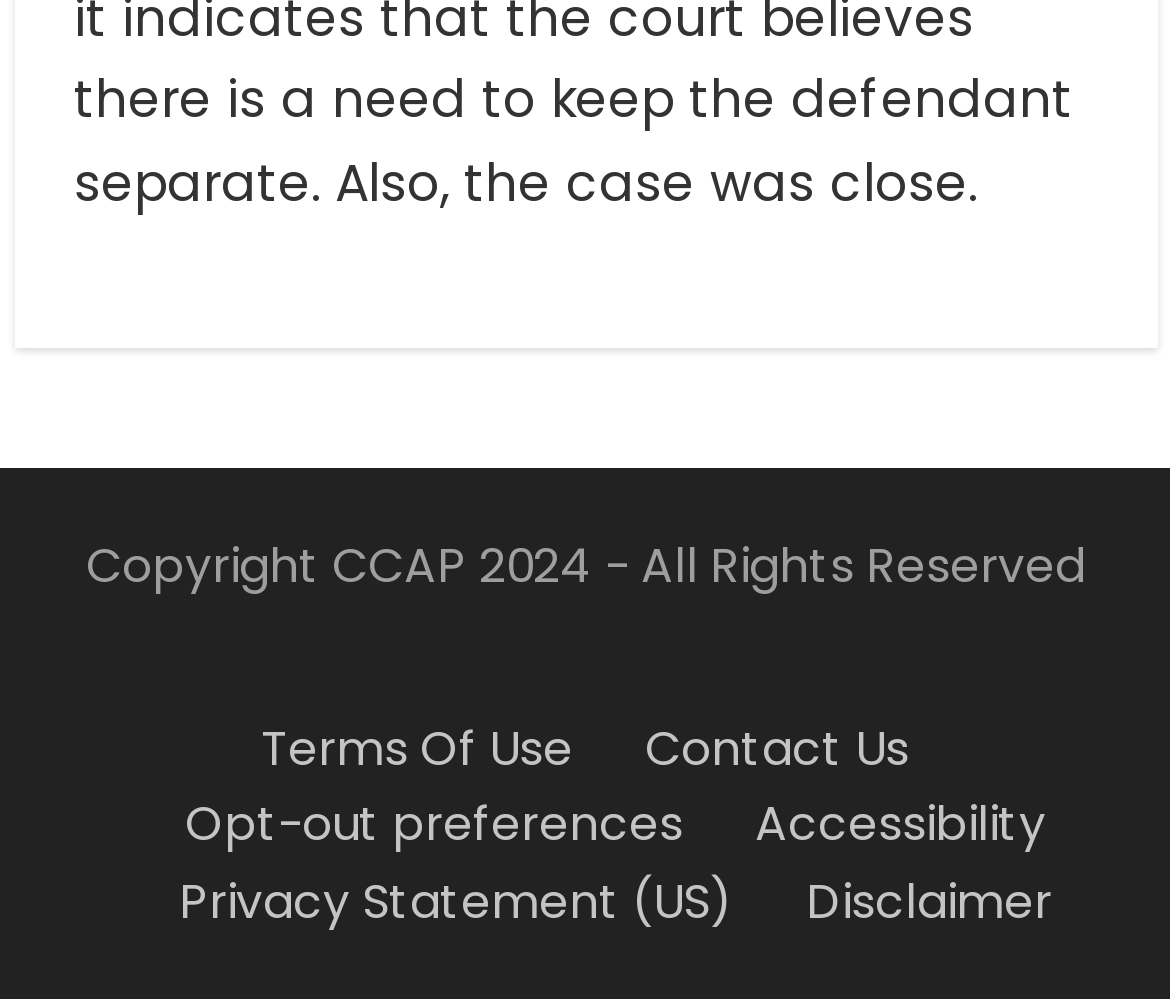What is the position of the 'Contact Us' link?
Provide a short answer using one word or a brief phrase based on the image.

Middle